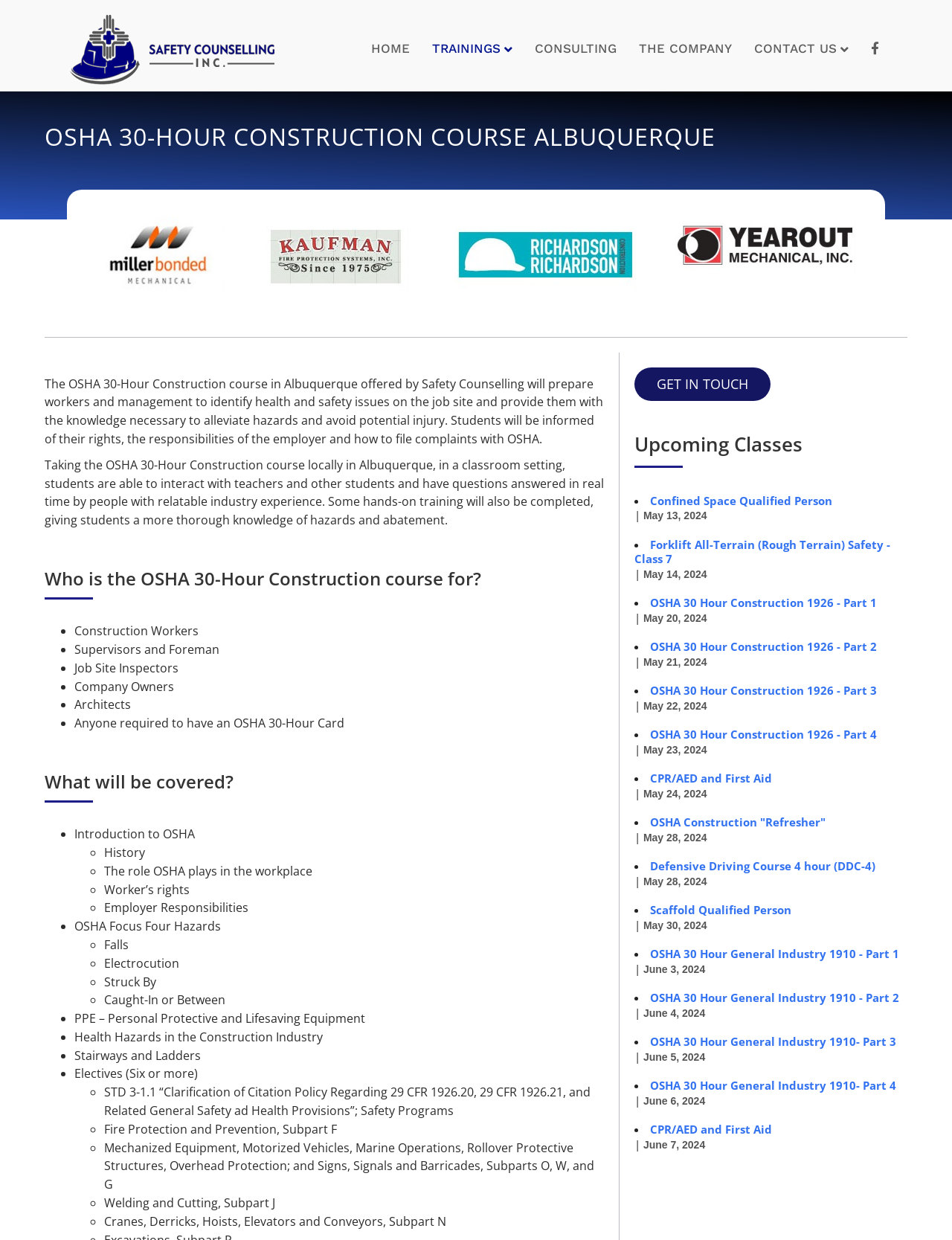Pinpoint the bounding box coordinates of the clickable area needed to execute the instruction: "Click the 'GET IN TOUCH' link". The coordinates should be specified as four float numbers between 0 and 1, i.e., [left, top, right, bottom].

[0.666, 0.296, 0.809, 0.323]